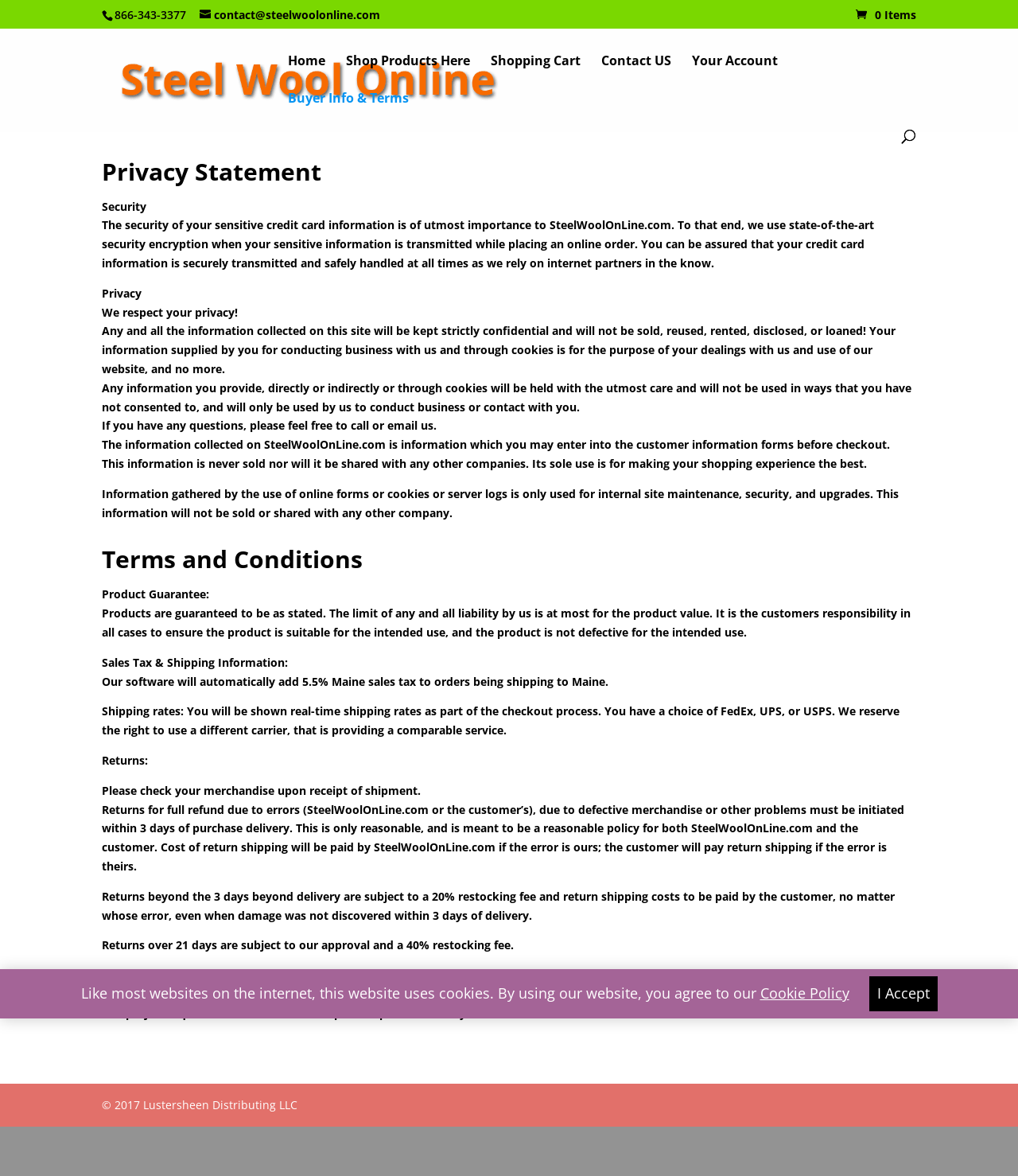Given the description of a UI element: "name="s" placeholder="Search …" title="Search for:"", identify the bounding box coordinates of the matching element in the webpage screenshot.

[0.157, 0.024, 0.877, 0.025]